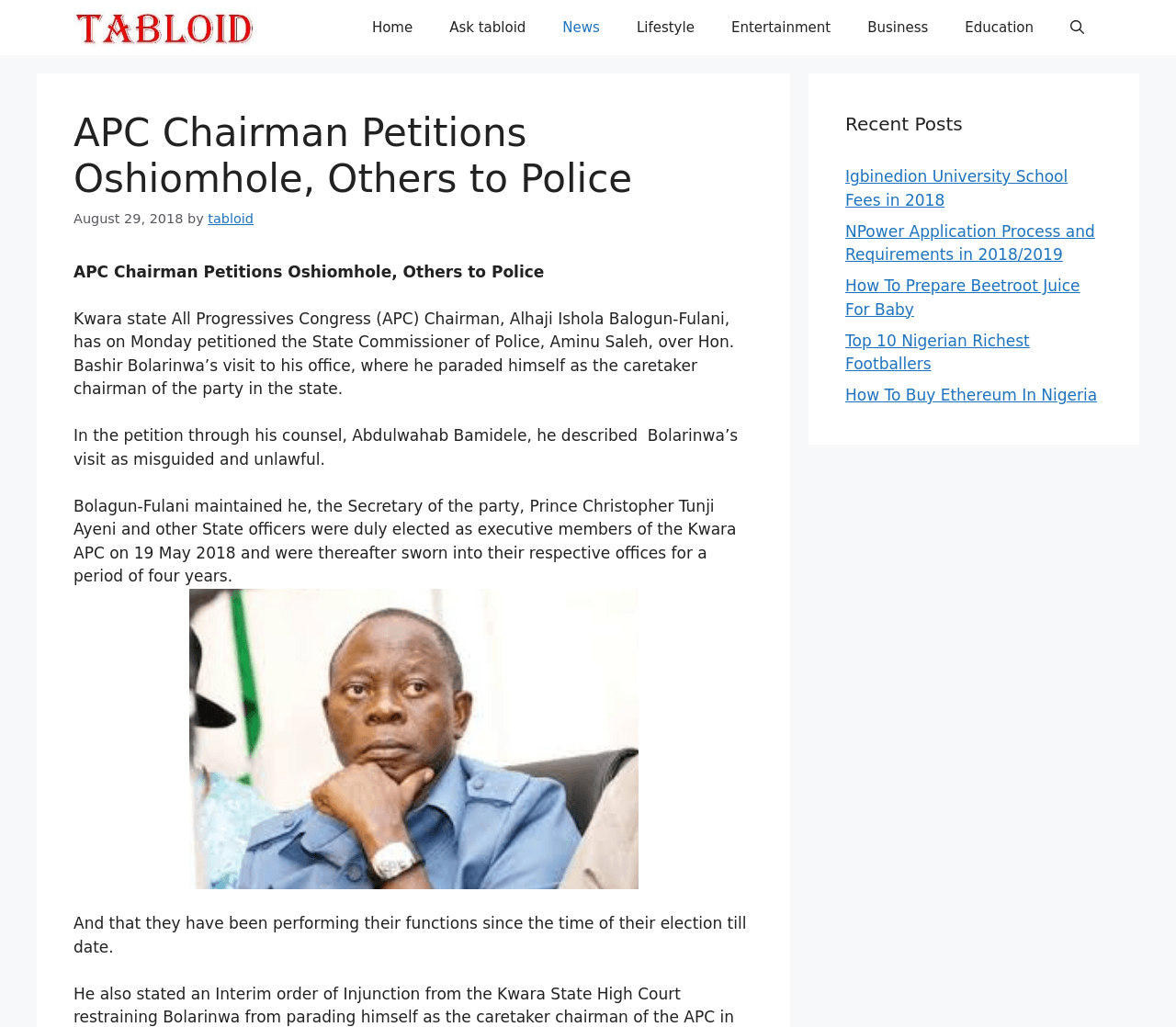Find the bounding box coordinates of the clickable element required to execute the following instruction: "View the 'Recent Posts' section". Provide the coordinates as four float numbers between 0 and 1, i.e., [left, top, right, bottom].

[0.719, 0.107, 0.938, 0.134]